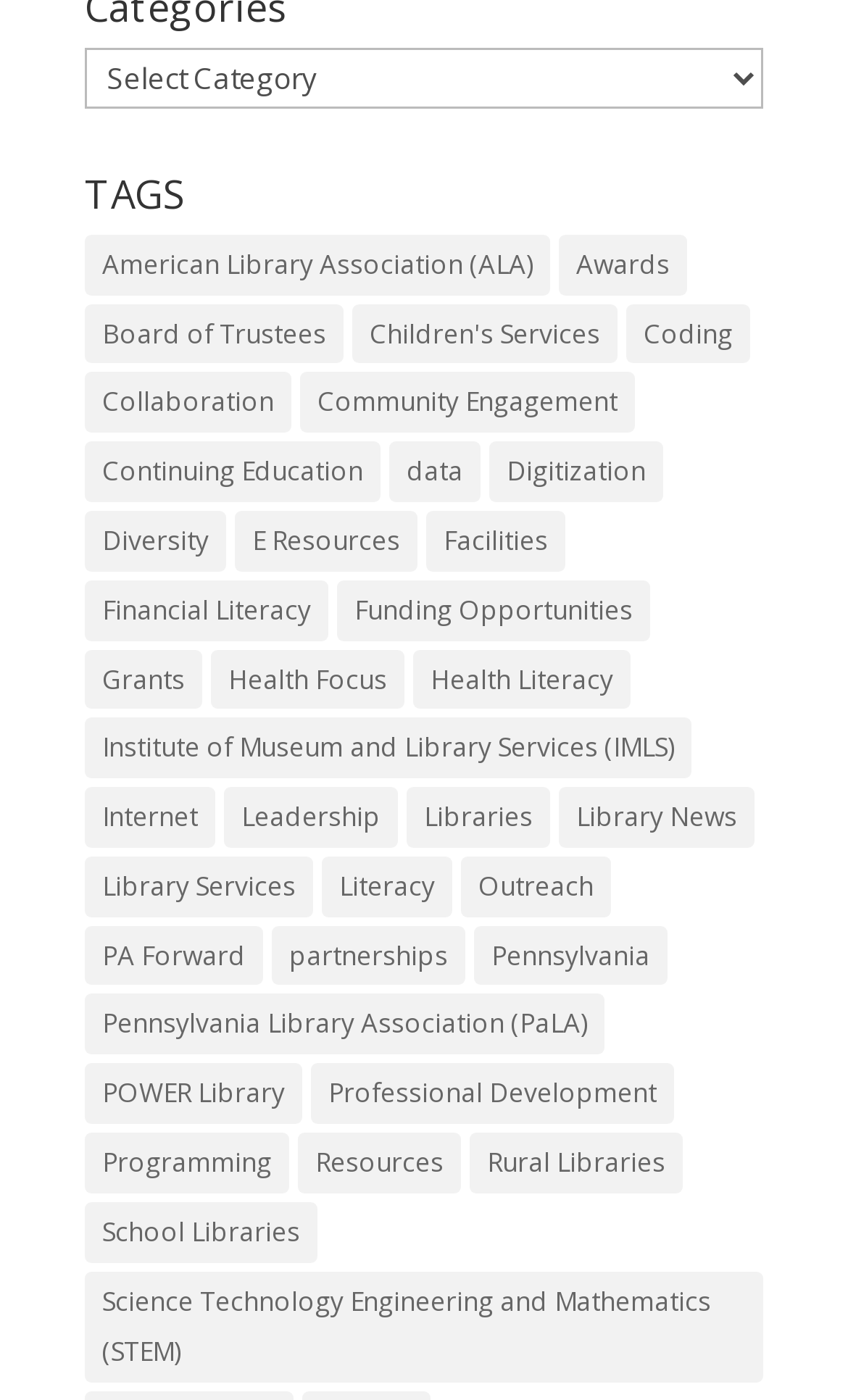Provide the bounding box coordinates, formatted as (top-left x, top-left y, bottom-right x, bottom-right y), with all values being floating point numbers between 0 and 1. Identify the bounding box of the UI element that matches the description: Resources

[0.351, 0.809, 0.544, 0.852]